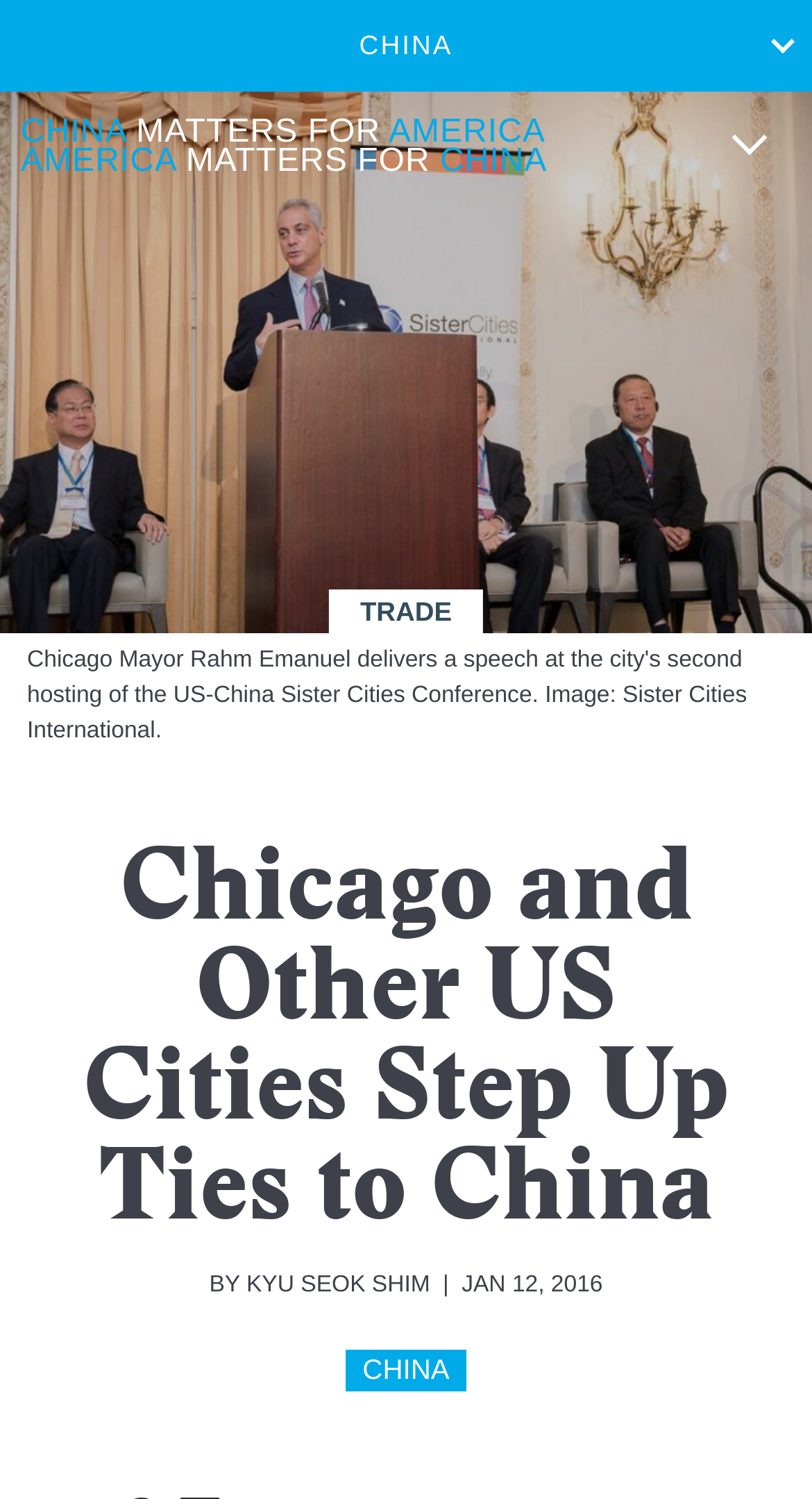When was the article published?
Look at the image and respond with a one-word or short-phrase answer.

JAN 12, 2016